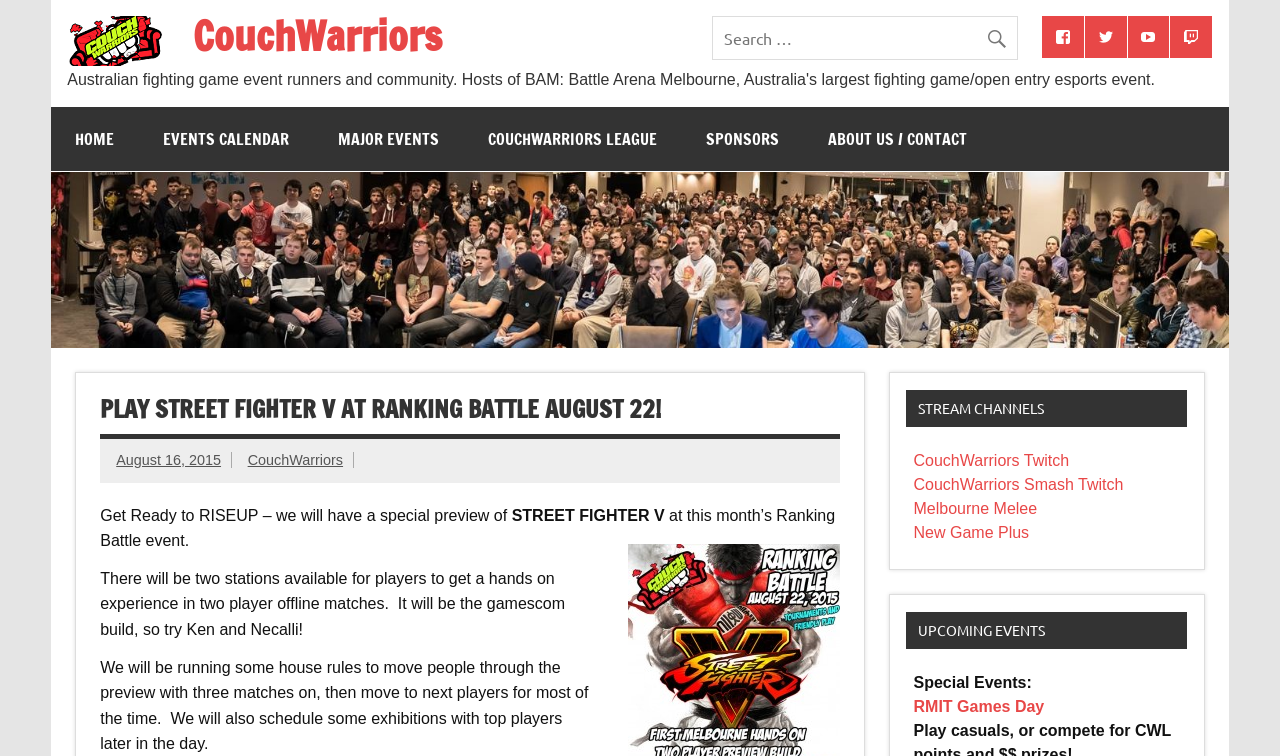How many stations will be available for players?
Use the information from the screenshot to give a comprehensive response to the question.

According to the text, 'There will be two stations available for players to get a hands on experience in two player offline matches.'